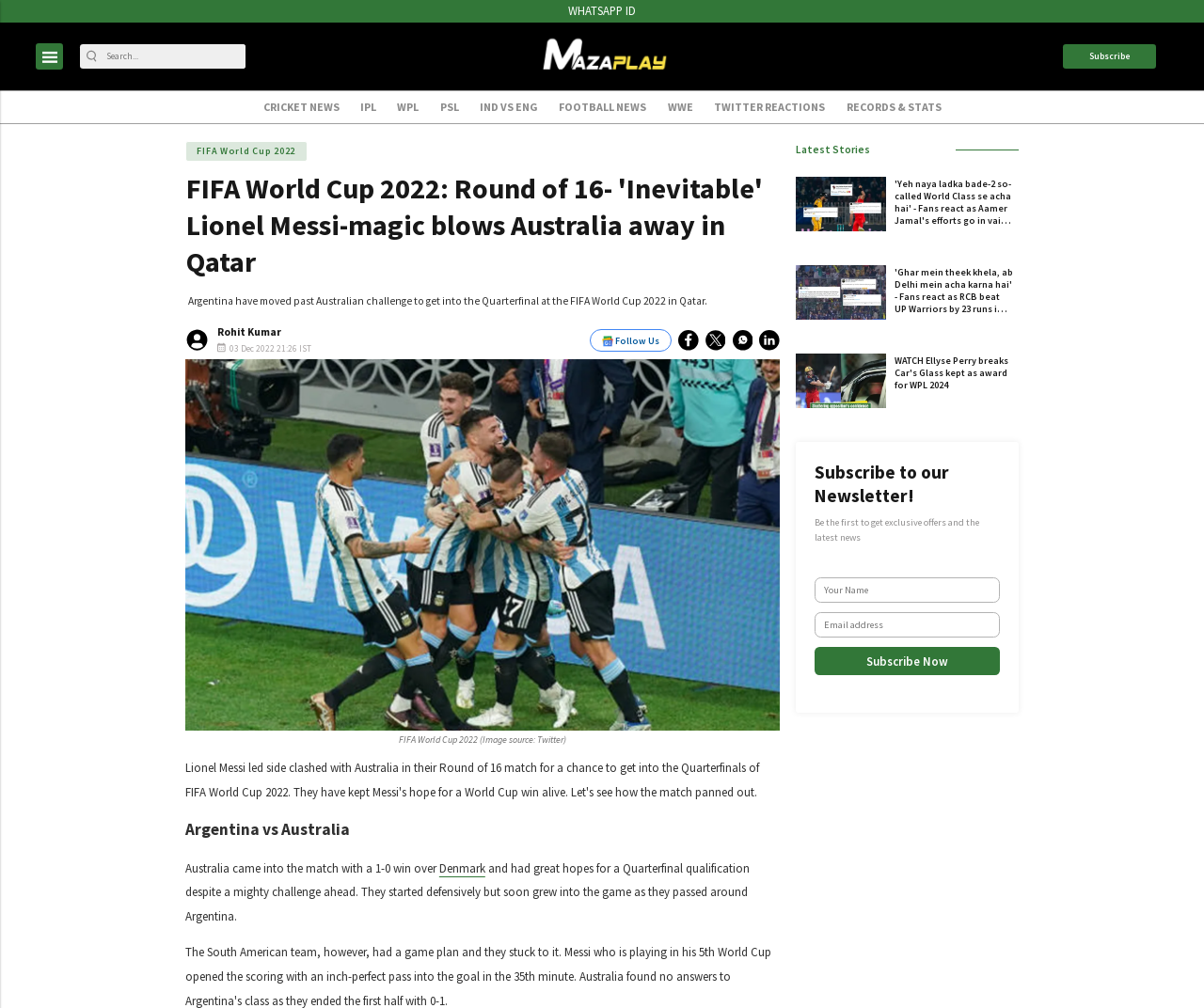Find the bounding box coordinates for the area you need to click to carry out the instruction: "Click on CRICKET NEWS". The coordinates should be four float numbers between 0 and 1, indicated as [left, top, right, bottom].

[0.267, 0.113, 0.358, 0.153]